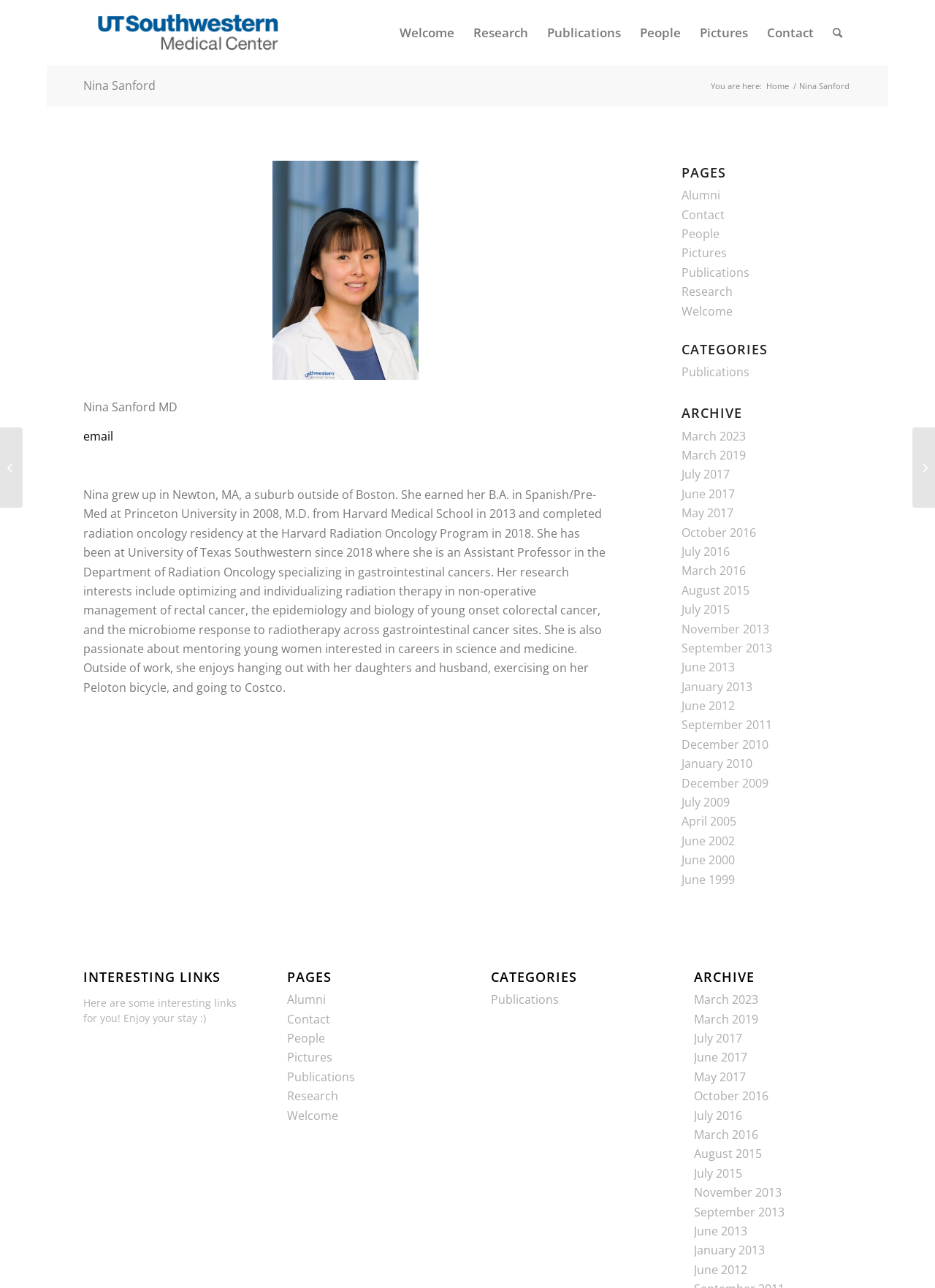Please determine the bounding box coordinates for the UI element described here. Use the format (top-left x, top-left y, bottom-right x, bottom-right y) with values bounded between 0 and 1: September 2013

[0.742, 0.935, 0.839, 0.947]